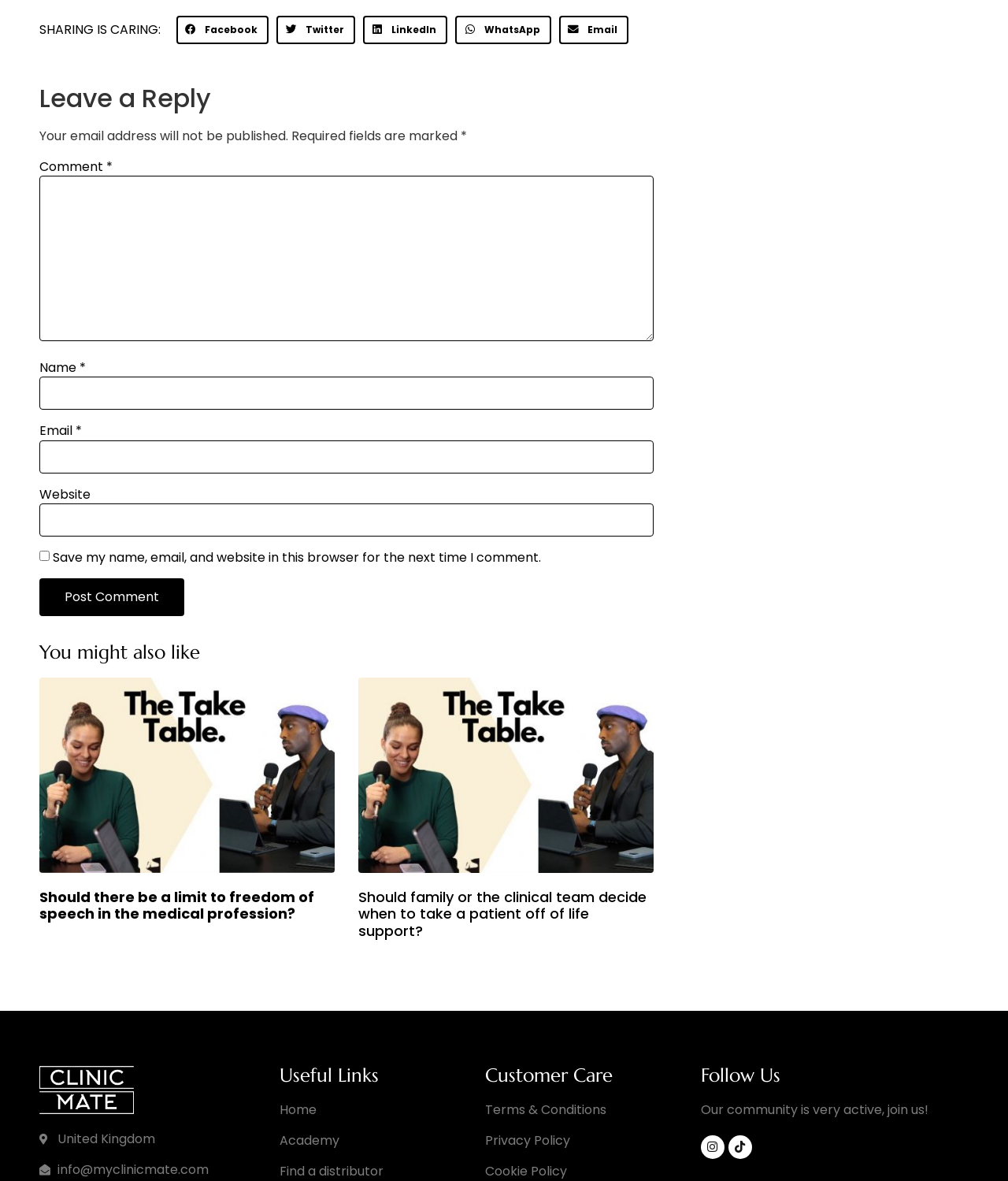Determine the bounding box coordinates of the clickable area required to perform the following instruction: "Leave a comment". The coordinates should be represented as four float numbers between 0 and 1: [left, top, right, bottom].

[0.039, 0.071, 0.648, 0.096]